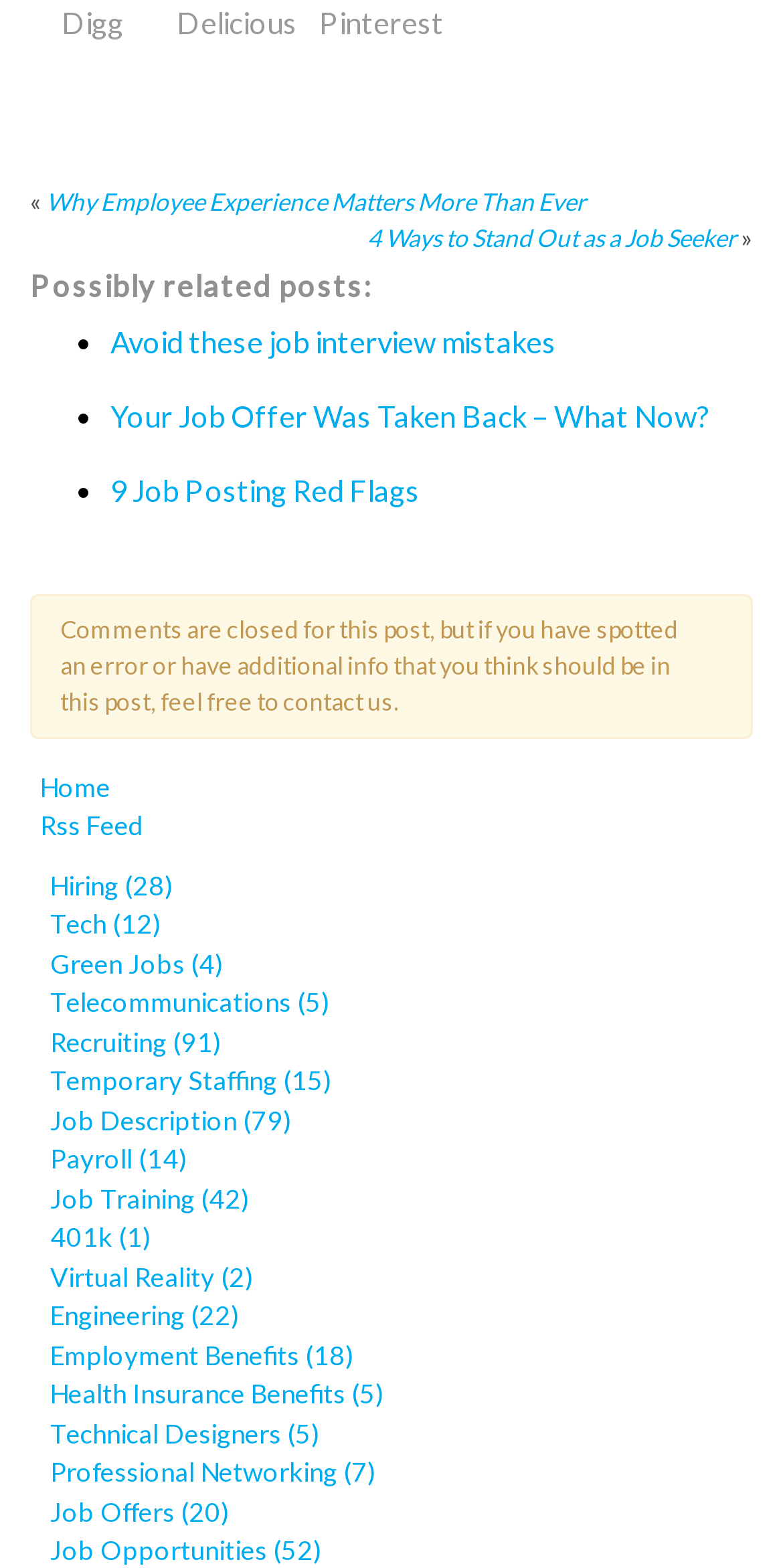Determine the bounding box coordinates for the area that needs to be clicked to fulfill this task: "Explore job opportunities in the 'Hiring' category". The coordinates must be given as four float numbers between 0 and 1, i.e., [left, top, right, bottom].

[0.064, 0.554, 0.221, 0.575]